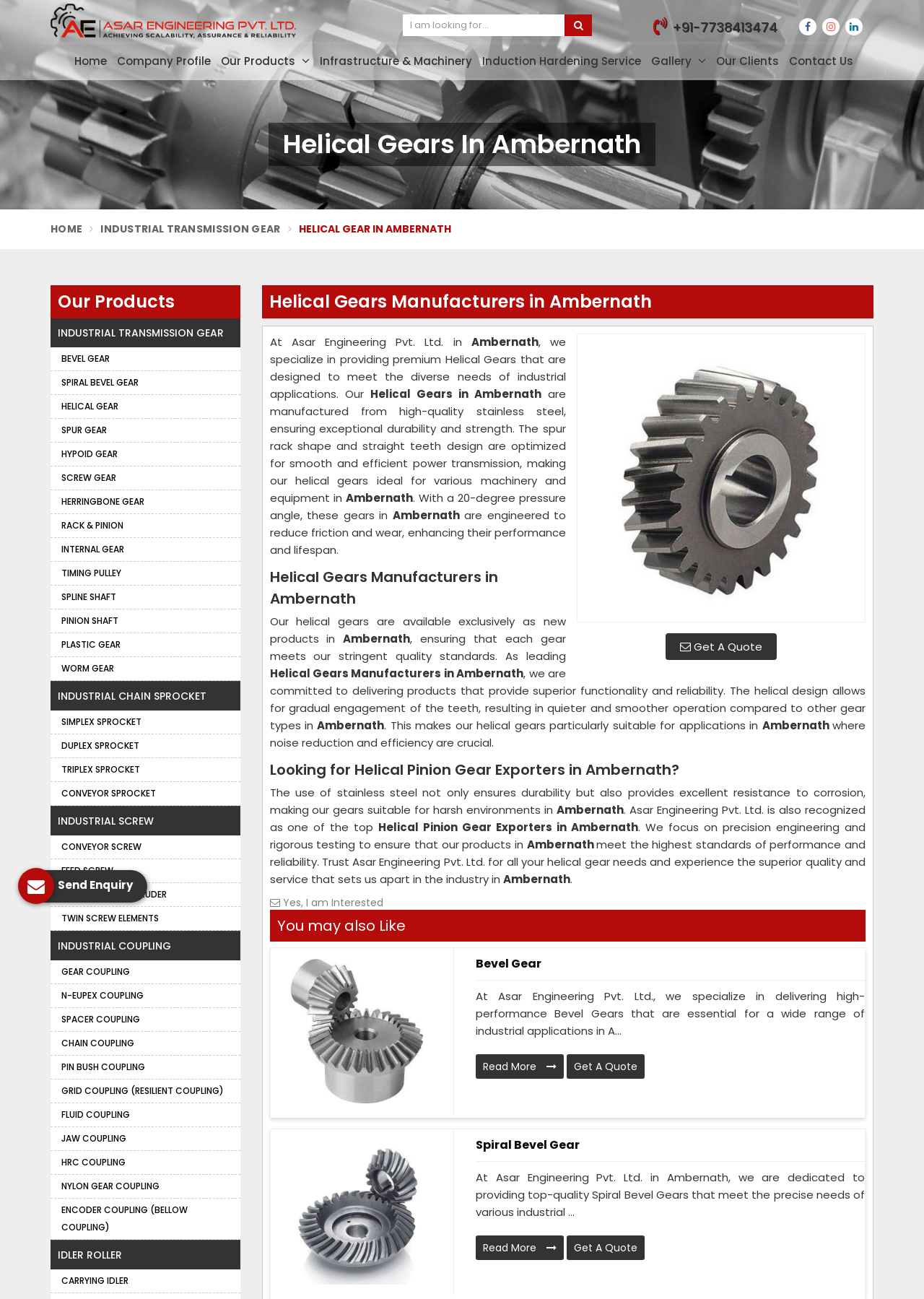Could you locate the bounding box coordinates for the section that should be clicked to accomplish this task: "Click on the 'Helical Gears Manufacturers in Ambernath' link".

[0.624, 0.257, 0.937, 0.479]